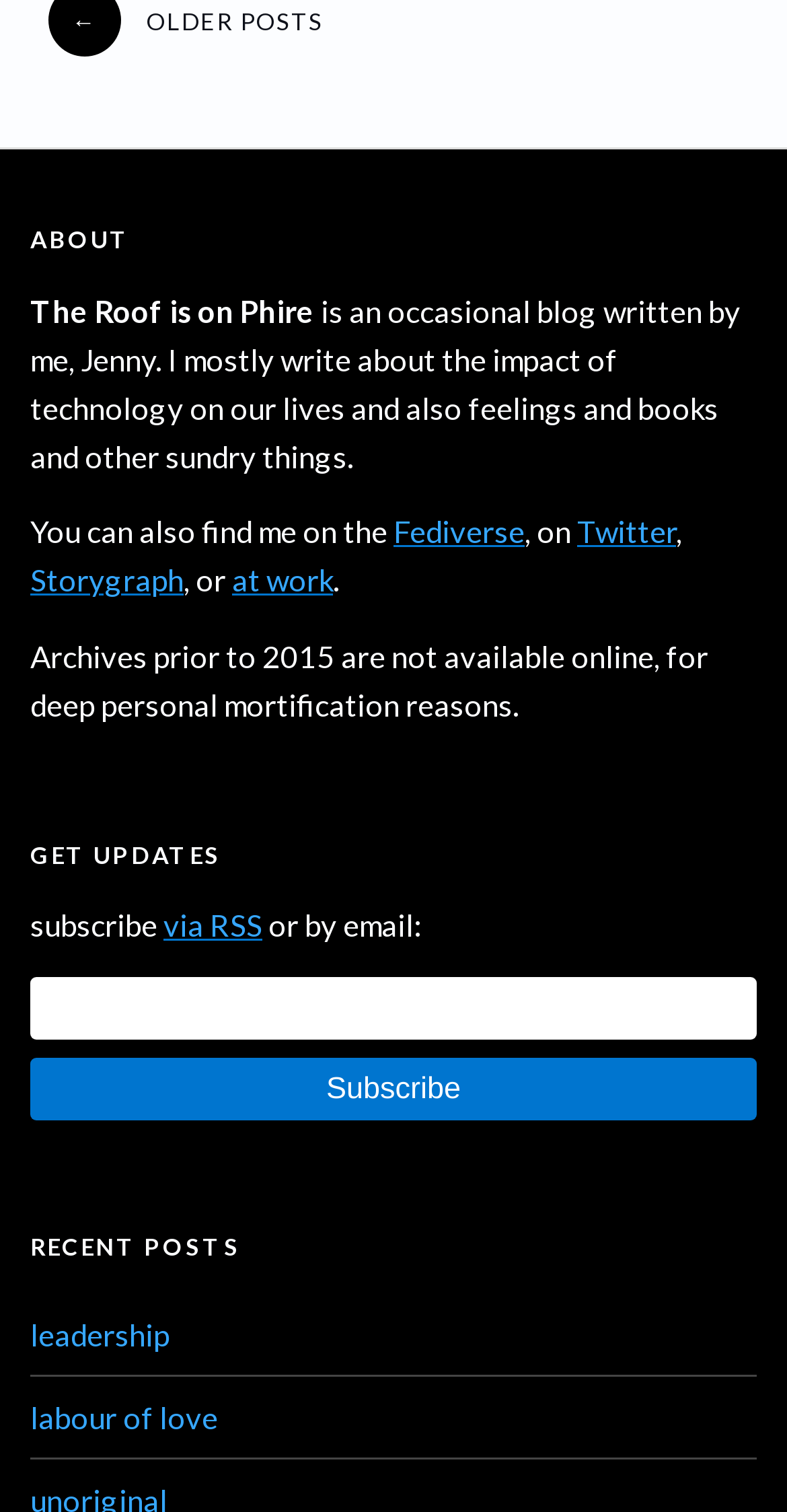How many recent posts are listed?
Analyze the image and provide a thorough answer to the question.

The recent posts are listed in the 'RECENT POSTS' section, and there are two links, 'leadership' and 'labour of love', which represent the two recent posts.